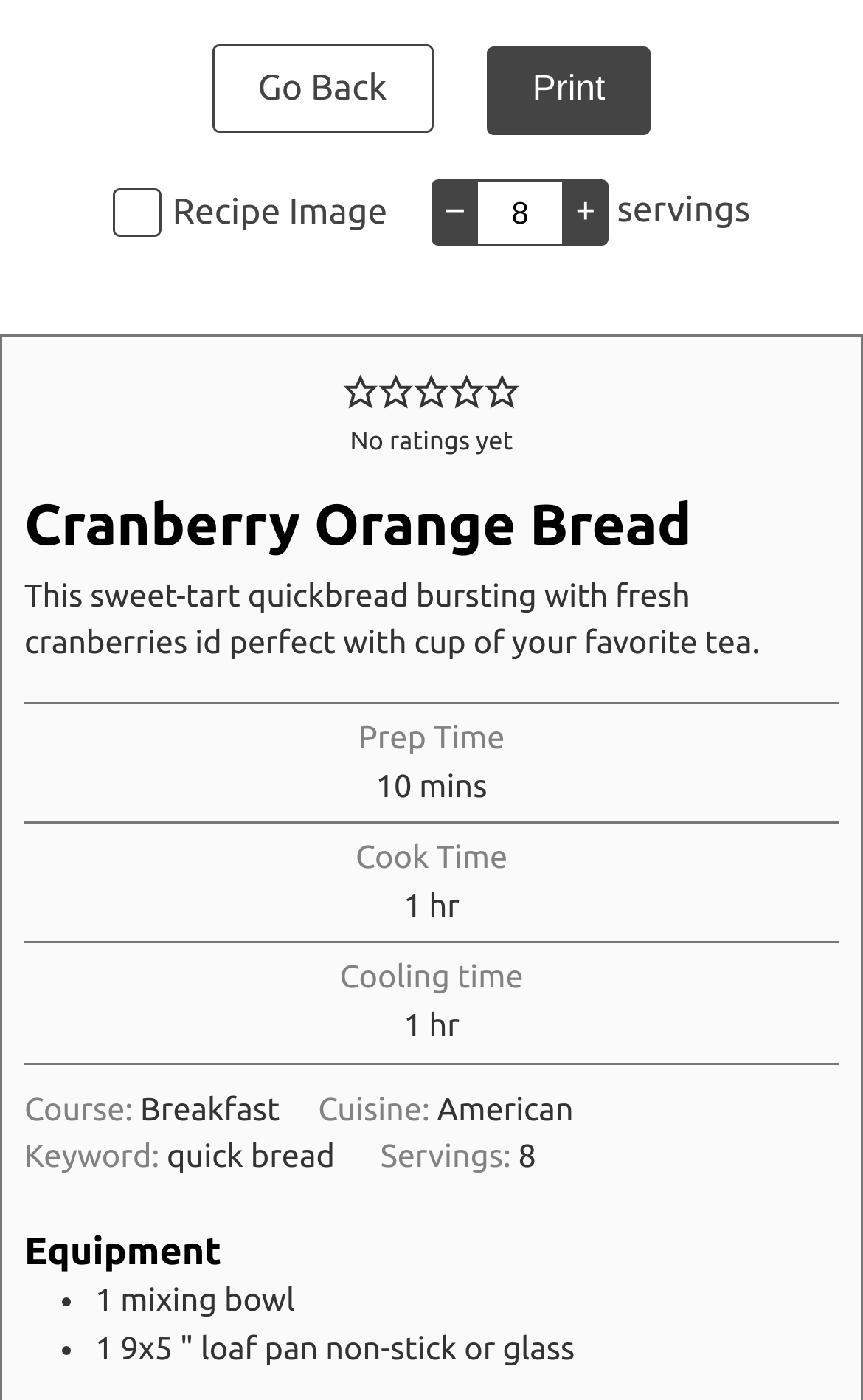Analyze the image and deliver a detailed answer to the question: What is the name of the recipe?

The name of the recipe is obtained from the heading element 'Cranberry Orange Bread' which is located at the top of the webpage.